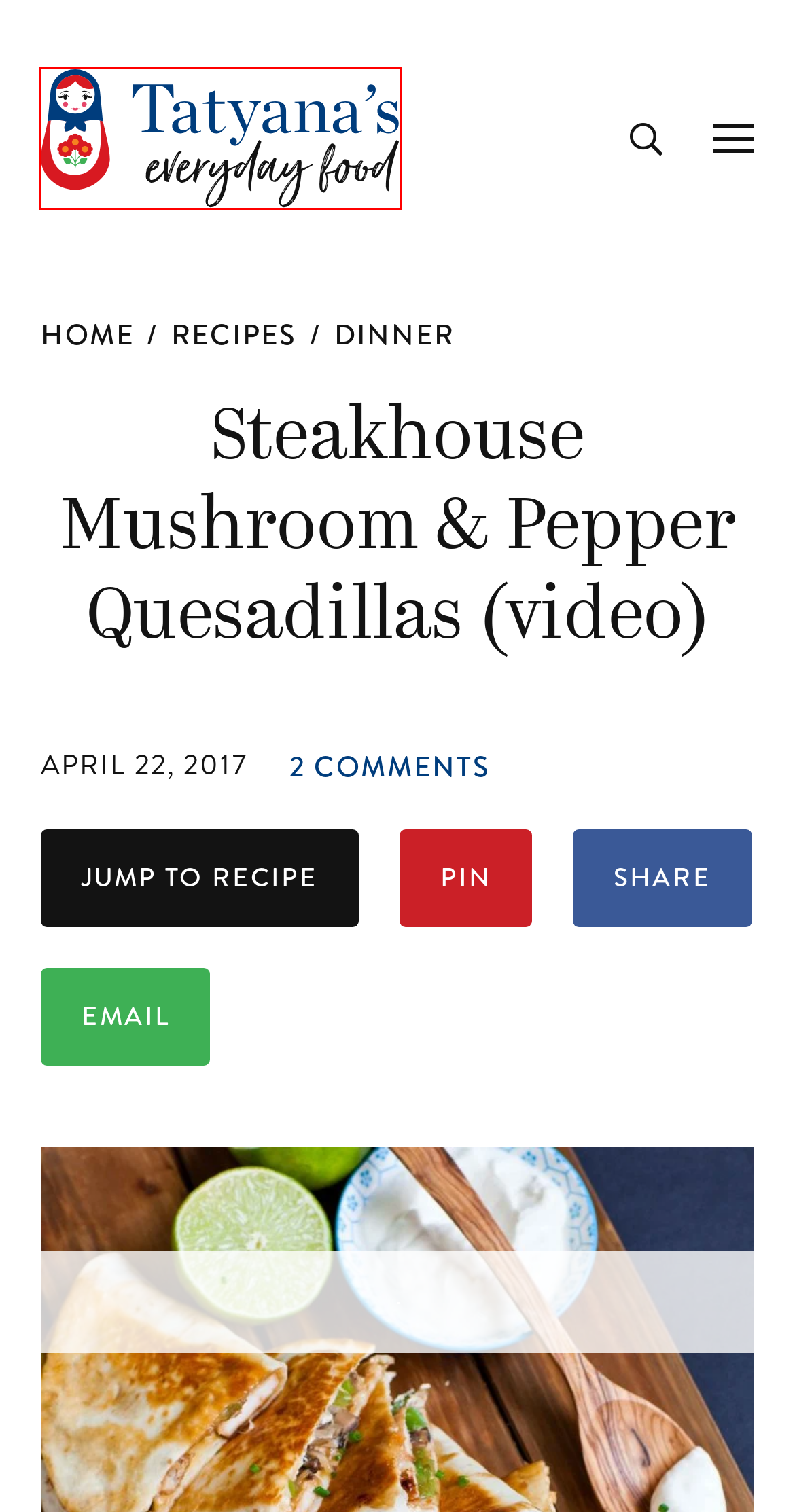Take a look at the provided webpage screenshot featuring a red bounding box around an element. Select the most appropriate webpage description for the page that loads after clicking on the element inside the red bounding box. Here are the candidates:
A. Beyond Borscht - Tatyanas Everyday Food
B. Cre8d Design: Award-winning Custom Wordpress Theme Designers
C. Cheesy Pork Casserole Recipe (video) - Tatyanas Everyday Food
D. Easy, Cheesy Shrimp Quesadillas (video) - Tatyanas Everyday Food
E. Recipes - Tatyanas Everyday Food
F. Terms & Conditions - Tatyanas Everyday Food
G. Dinner Archives - Tatyanas Everyday Food
H. Tatyanas Everyday Food: Home

H